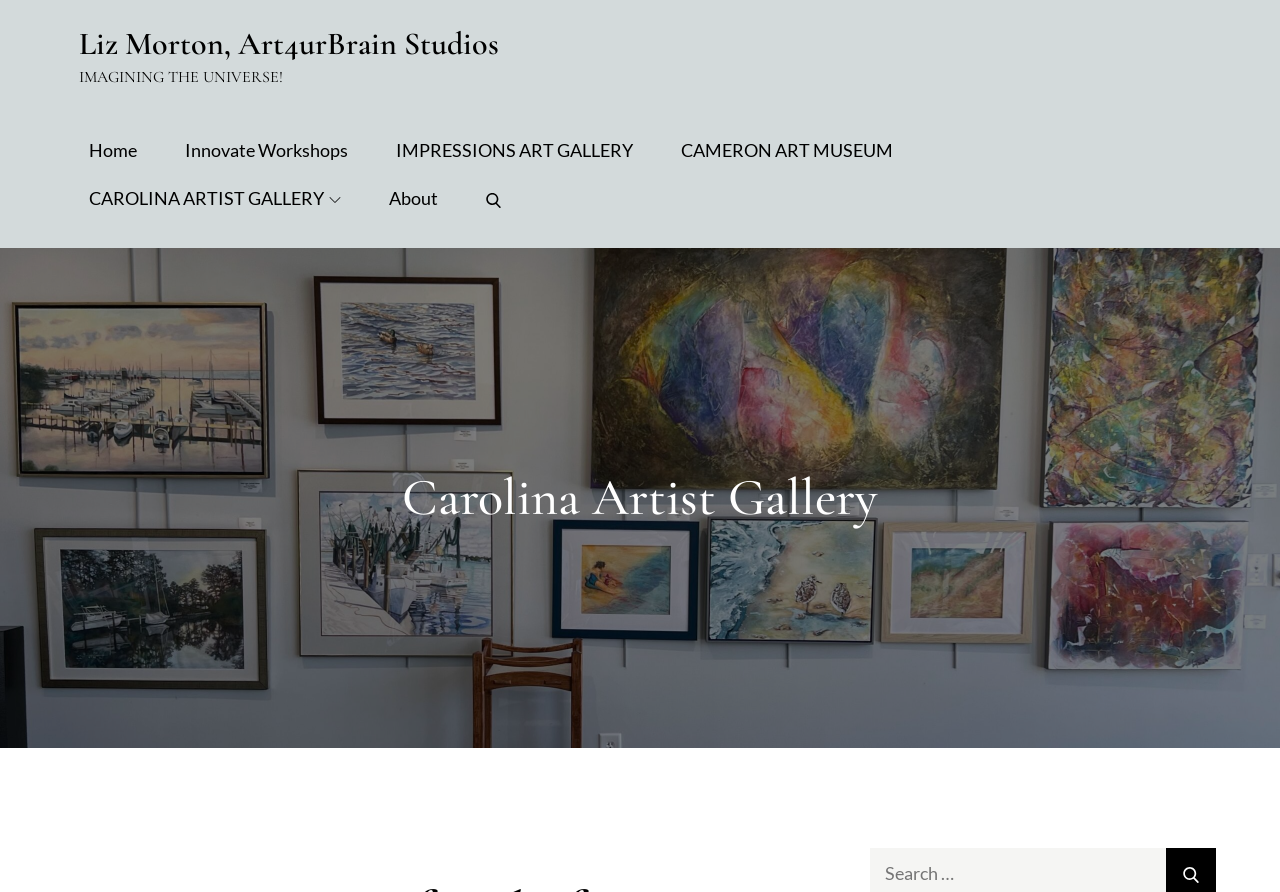Pinpoint the bounding box coordinates of the clickable area necessary to execute the following instruction: "search for art". The coordinates should be given as four float numbers between 0 and 1, namely [left, top, right, bottom].

[0.372, 0.195, 0.399, 0.248]